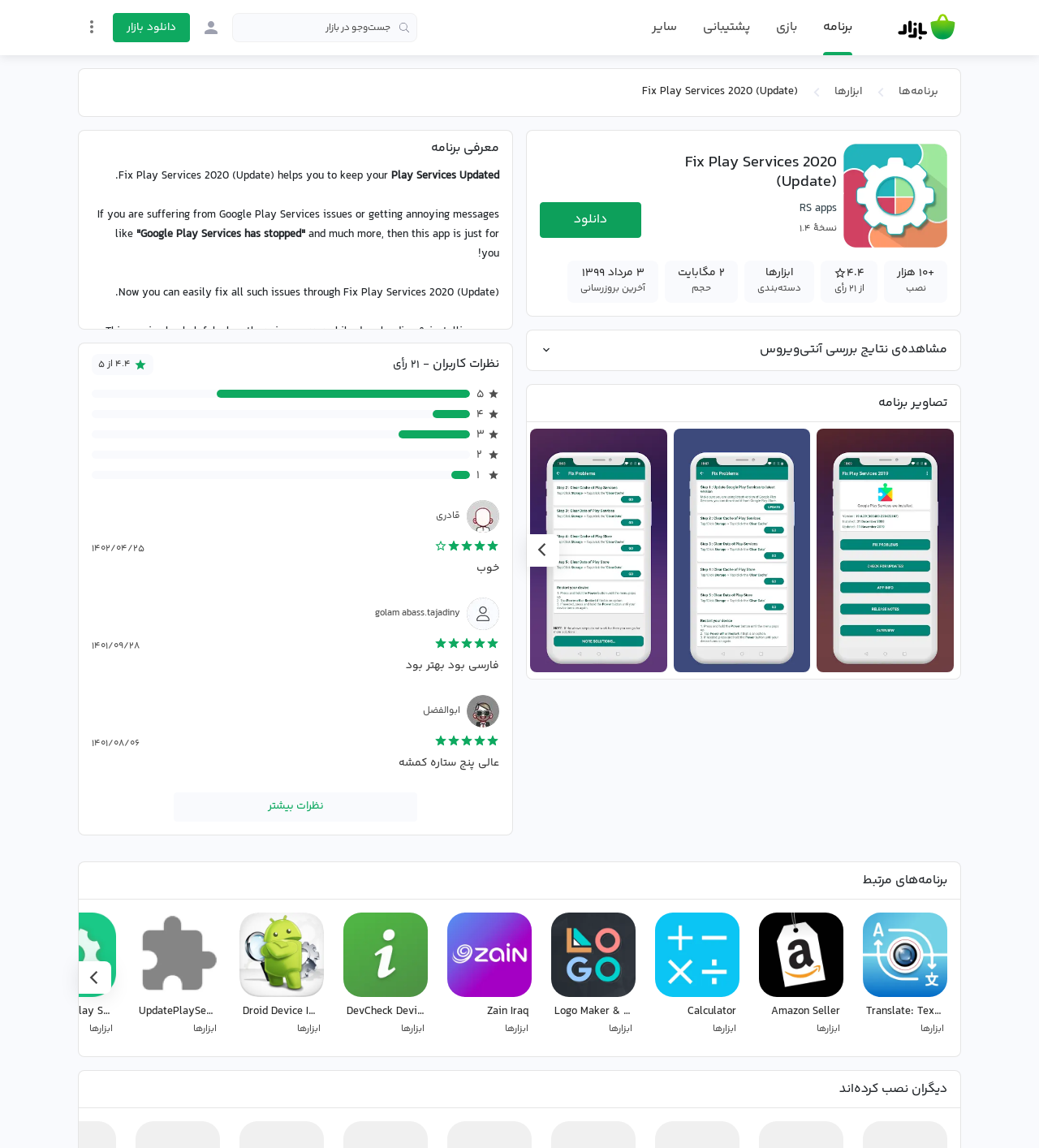Determine the bounding box coordinates of the clickable region to carry out the instruction: "Learn more about advertising".

None